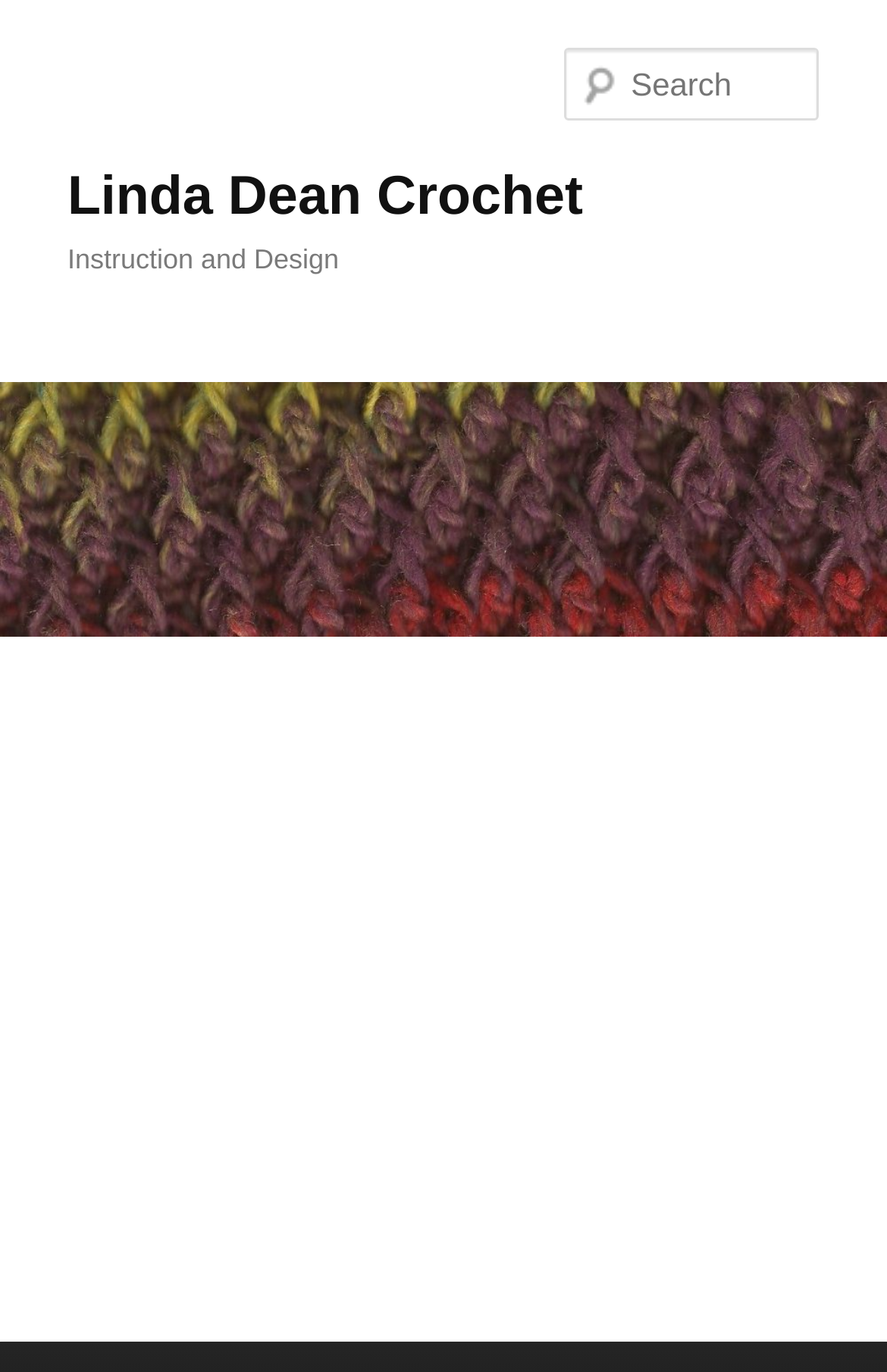How many main sections are there on the webpage?
Answer the question with a single word or phrase derived from the image.

Three